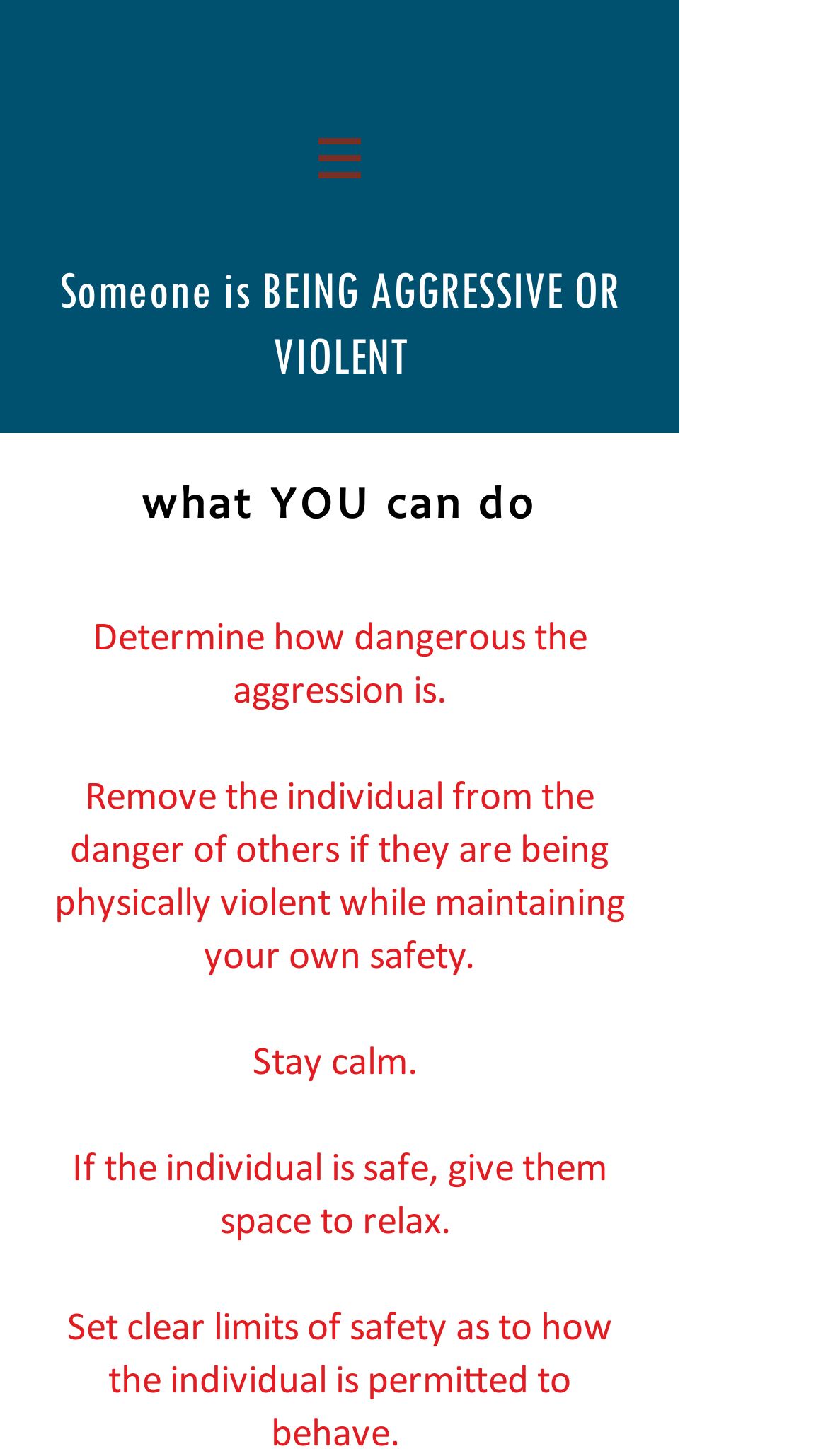Give an in-depth explanation of the webpage layout and content.

The webpage appears to be a resource page focused on providing guidance on how to handle aggressive or violent situations. At the top of the page, there is a navigation section labeled "Site" with a button that has a popup menu, accompanied by a small image. 

Below the navigation section, there is a prominent heading that reads "Someone is BEING AGGRESSIVE OR VIOLENT". This heading is followed by a series of subheadings that outline steps to take in such a situation. The subheadings are arranged in a vertical column, with each one positioned below the previous one. 

The first subheading reads "what YOU can do", which is followed by more specific instructions, including "Determine how dangerous the aggression is", "Remove the individual from the danger of others if they are being physically violent while maintaining your own safety", "Stay calm", and "If the individual is safe, give them space to relax". These subheadings are separated by blank lines, indicated by Unicode character \u200b.